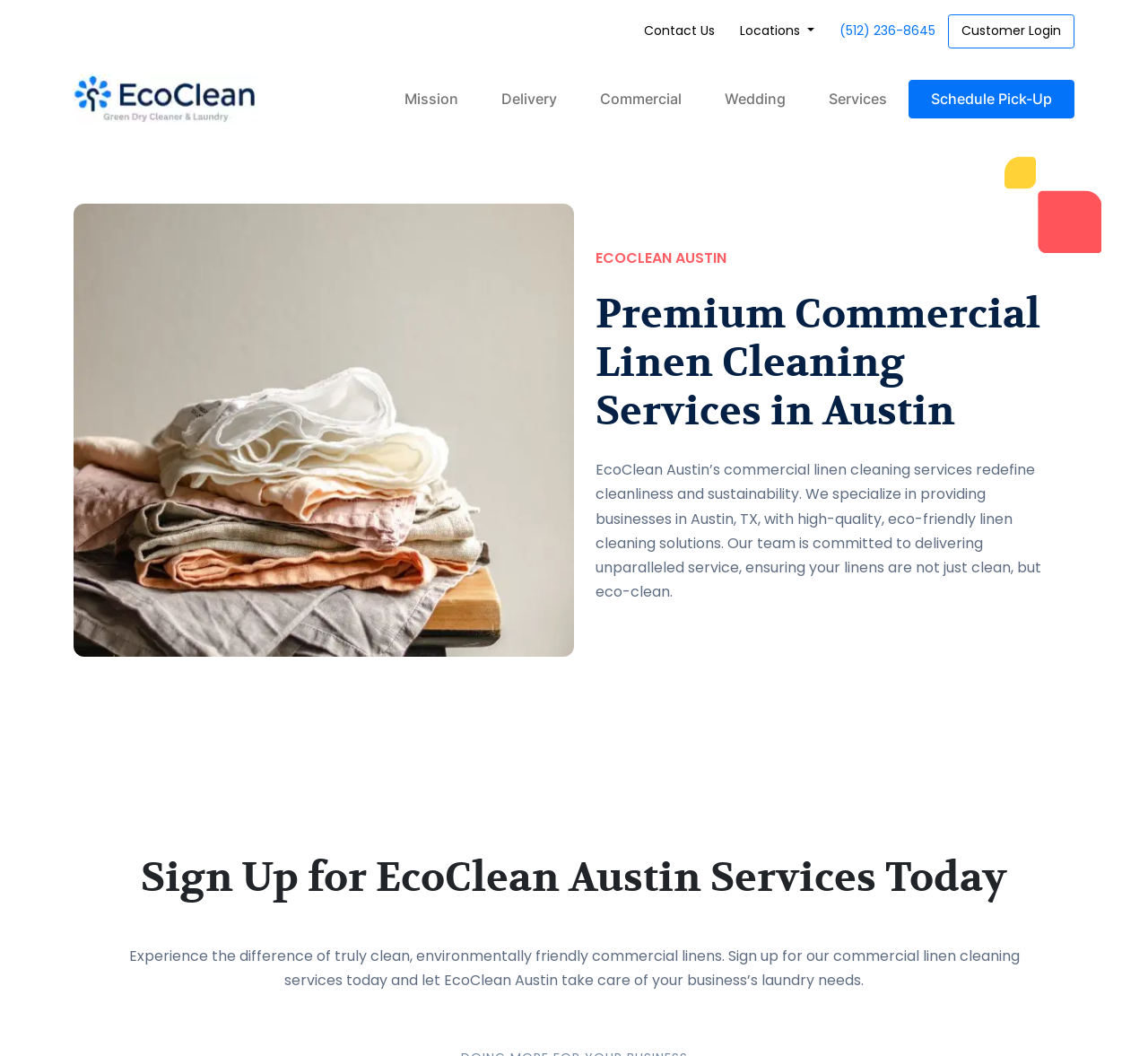Find and indicate the bounding box coordinates of the region you should select to follow the given instruction: "Visit Locations".

[0.645, 0.02, 0.709, 0.04]